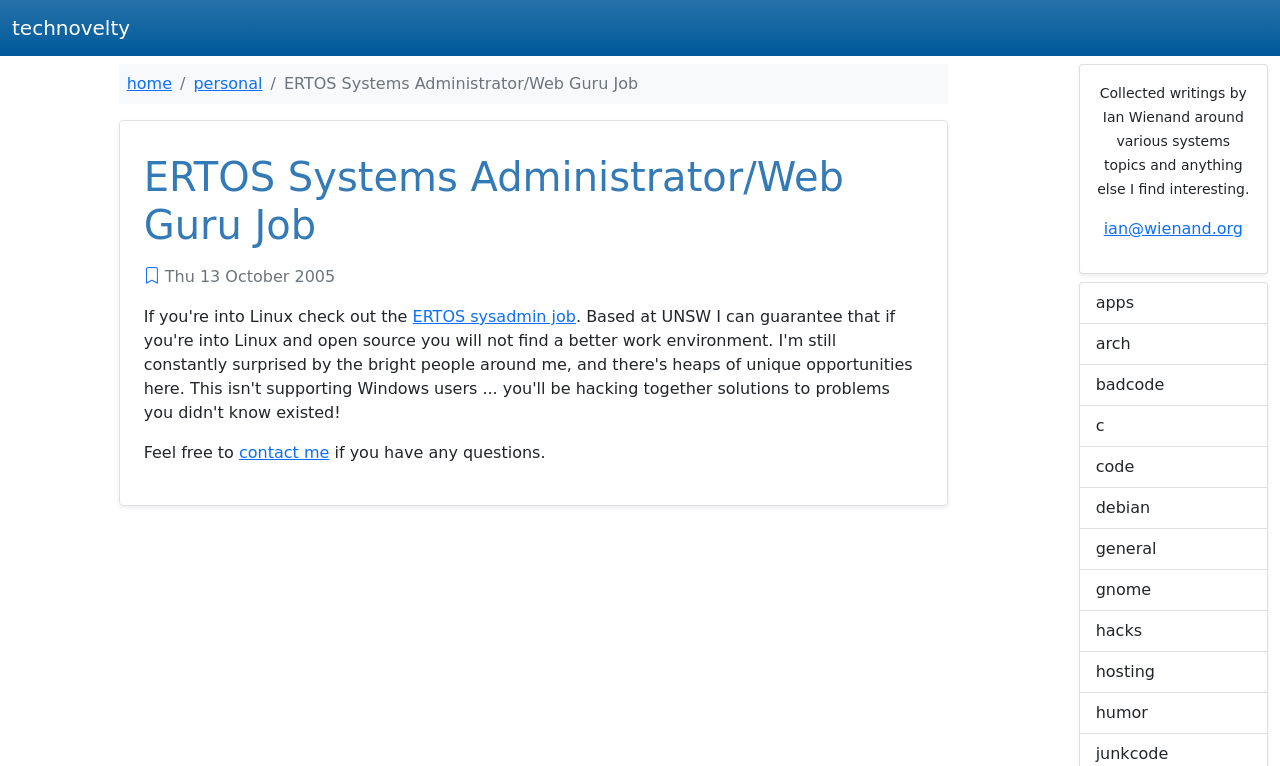Please find and report the bounding box coordinates of the element to click in order to perform the following action: "email Ian Wienand". The coordinates should be expressed as four float numbers between 0 and 1, in the format [left, top, right, bottom].

[0.862, 0.286, 0.971, 0.311]